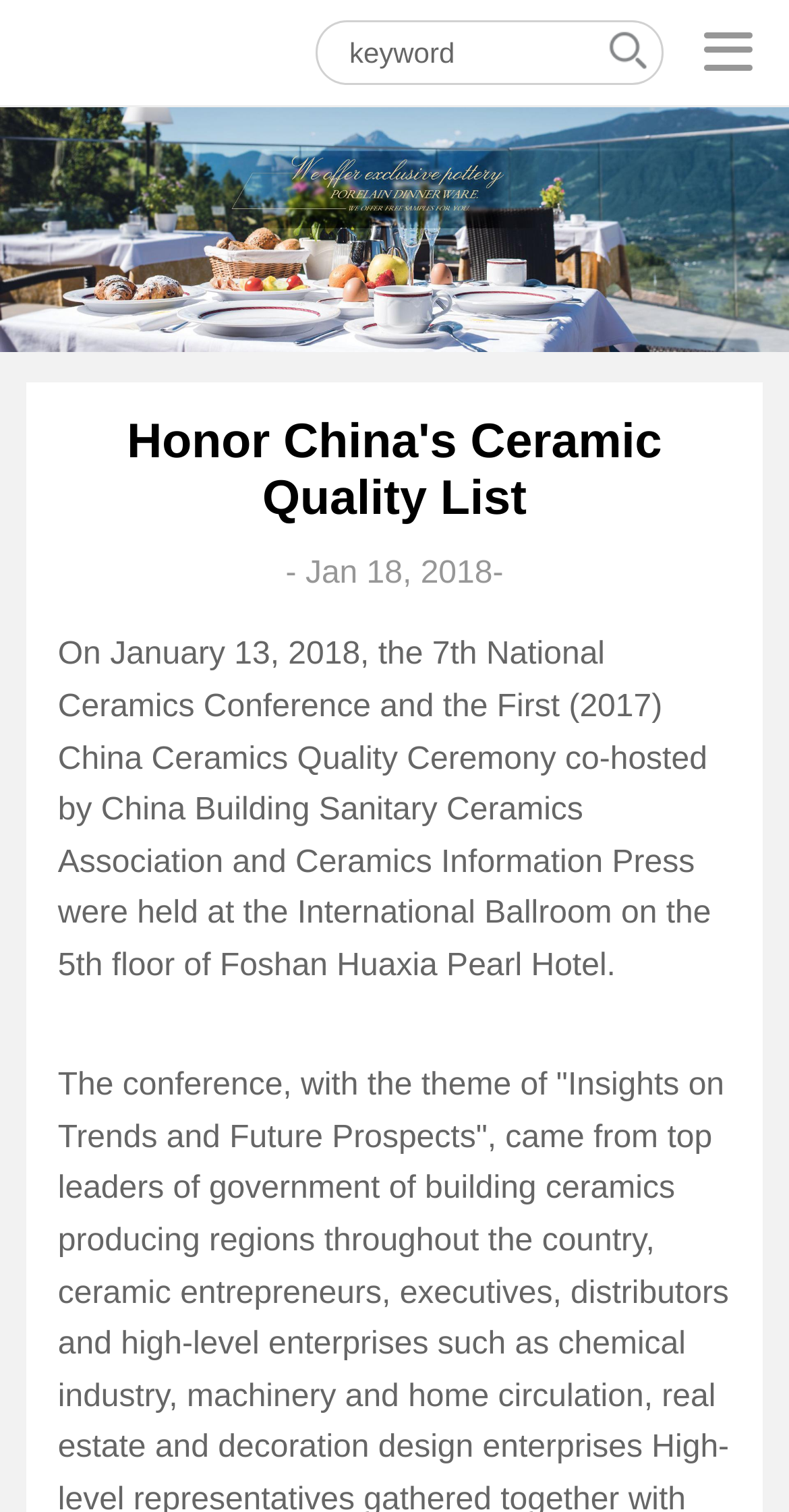Respond with a single word or short phrase to the following question: 
What is the name of the association that co-hosted the conference?

China Building Sanitary Ceramics Association